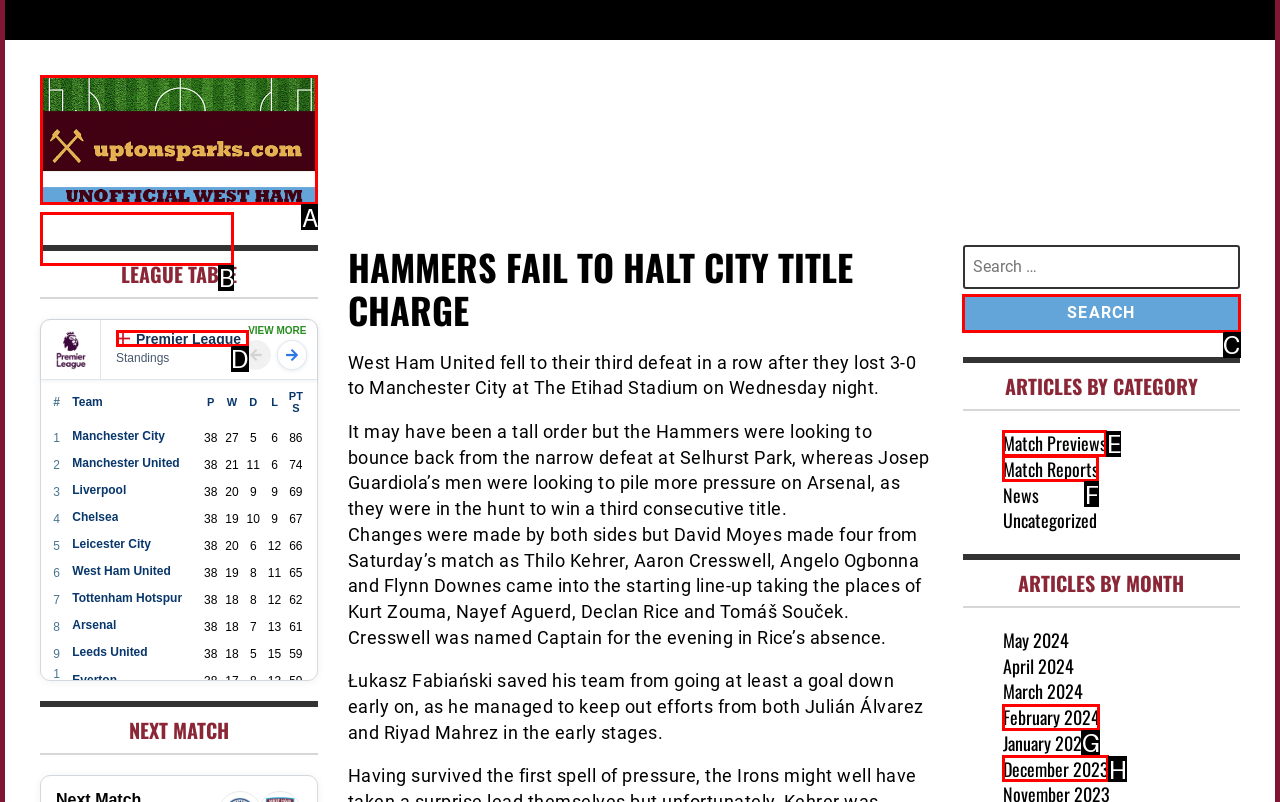Please indicate which option's letter corresponds to the task: View the Premier League standings by examining the highlighted elements in the screenshot.

D